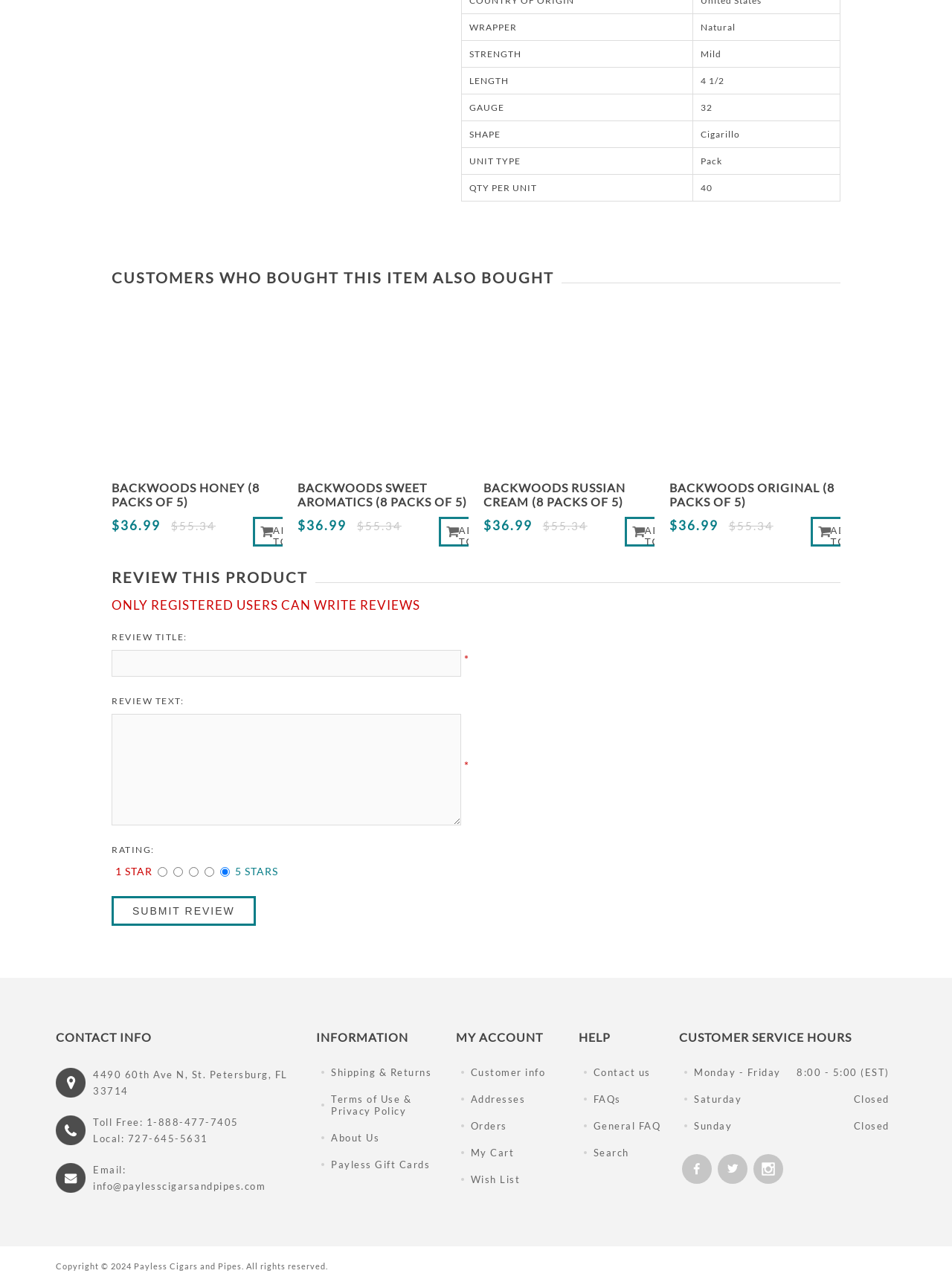Based on the image, please elaborate on the answer to the following question:
What is the contact information for the company?

I found the contact information by looking at the contact info section at the bottom of the page, where it lists the company's address as '4490 60th Ave N, St. Petersburg, FL 33714'.